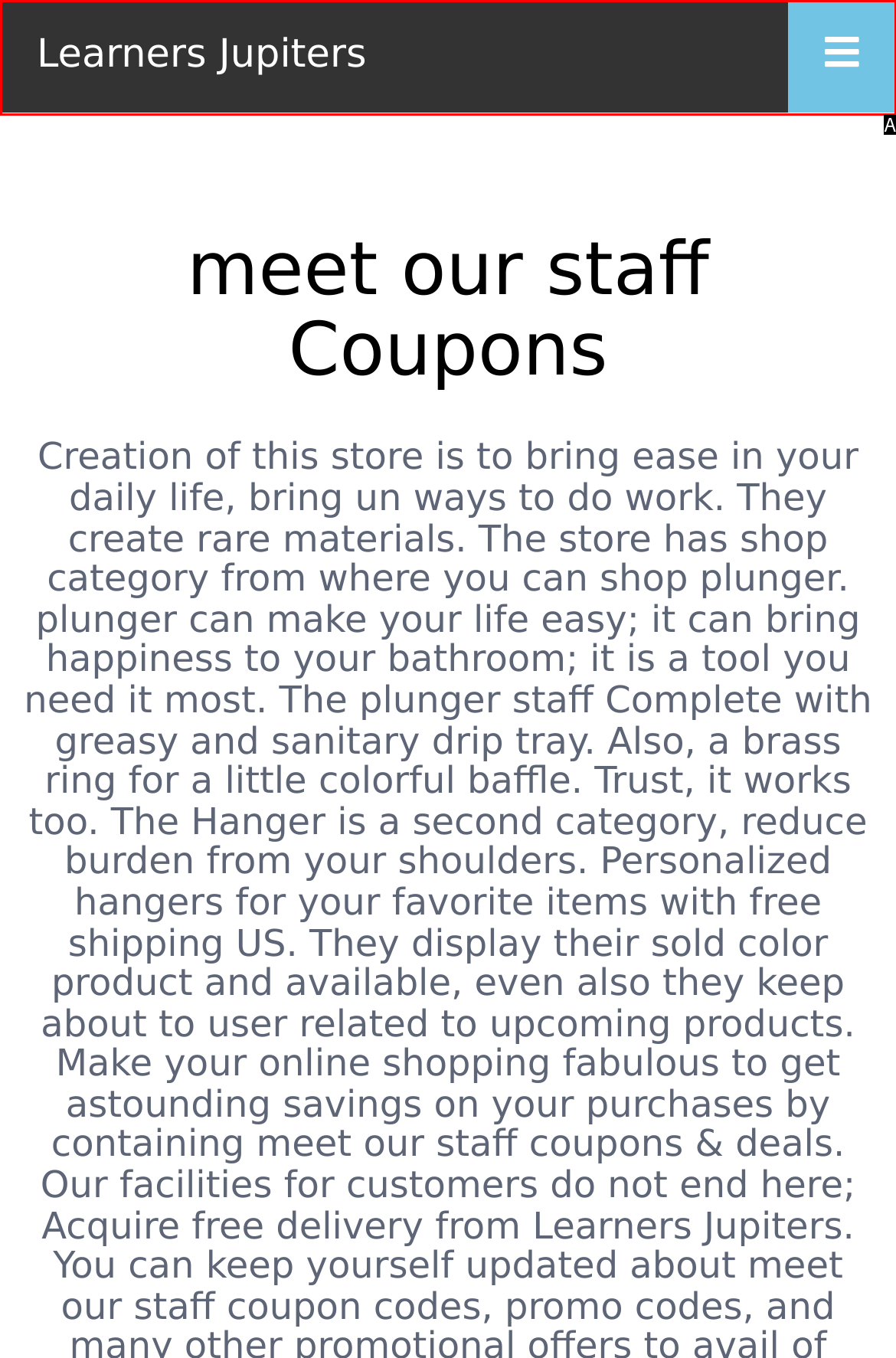Identify the UI element described as: Open toolbar Accessibility Tools
Answer with the option's letter directly.

None